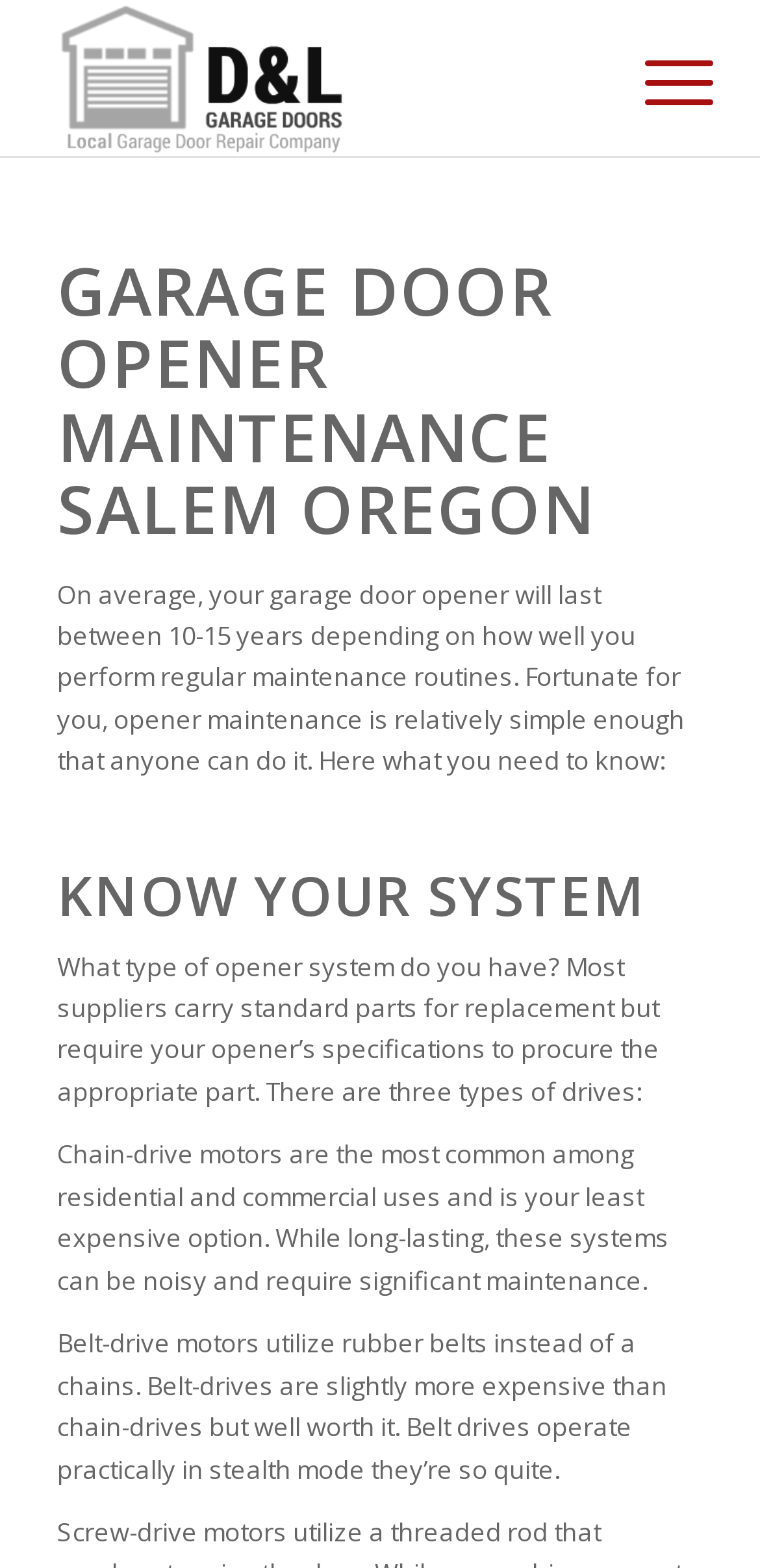What is the purpose of regular maintenance routines for garage door openers?
Give a thorough and detailed response to the question.

The webpage implies that regular maintenance routines are necessary to extend the lifespan of a garage door opener, which can last between 10-15 years depending on how well these routines are performed.